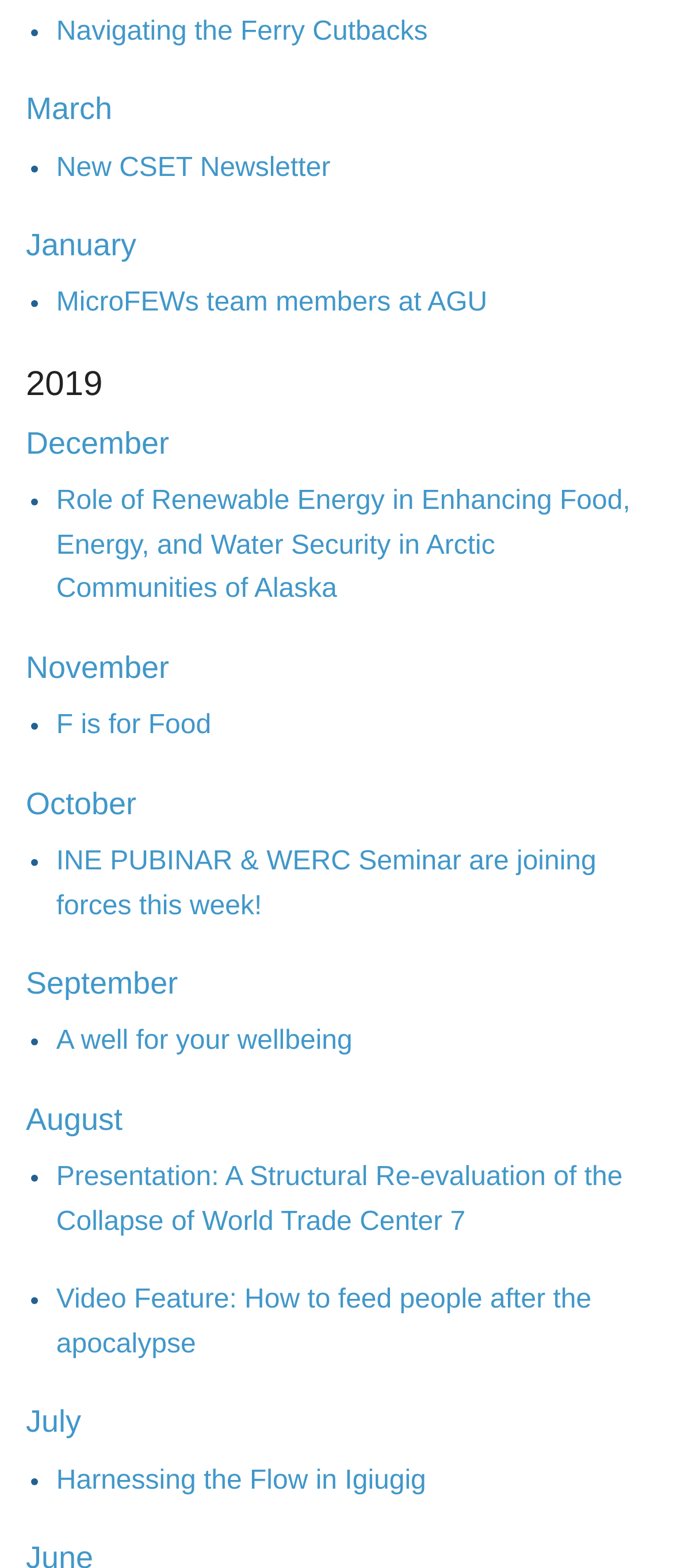Highlight the bounding box of the UI element that corresponds to this description: "MicroFEWs team members at AGU".

[0.084, 0.184, 0.724, 0.203]